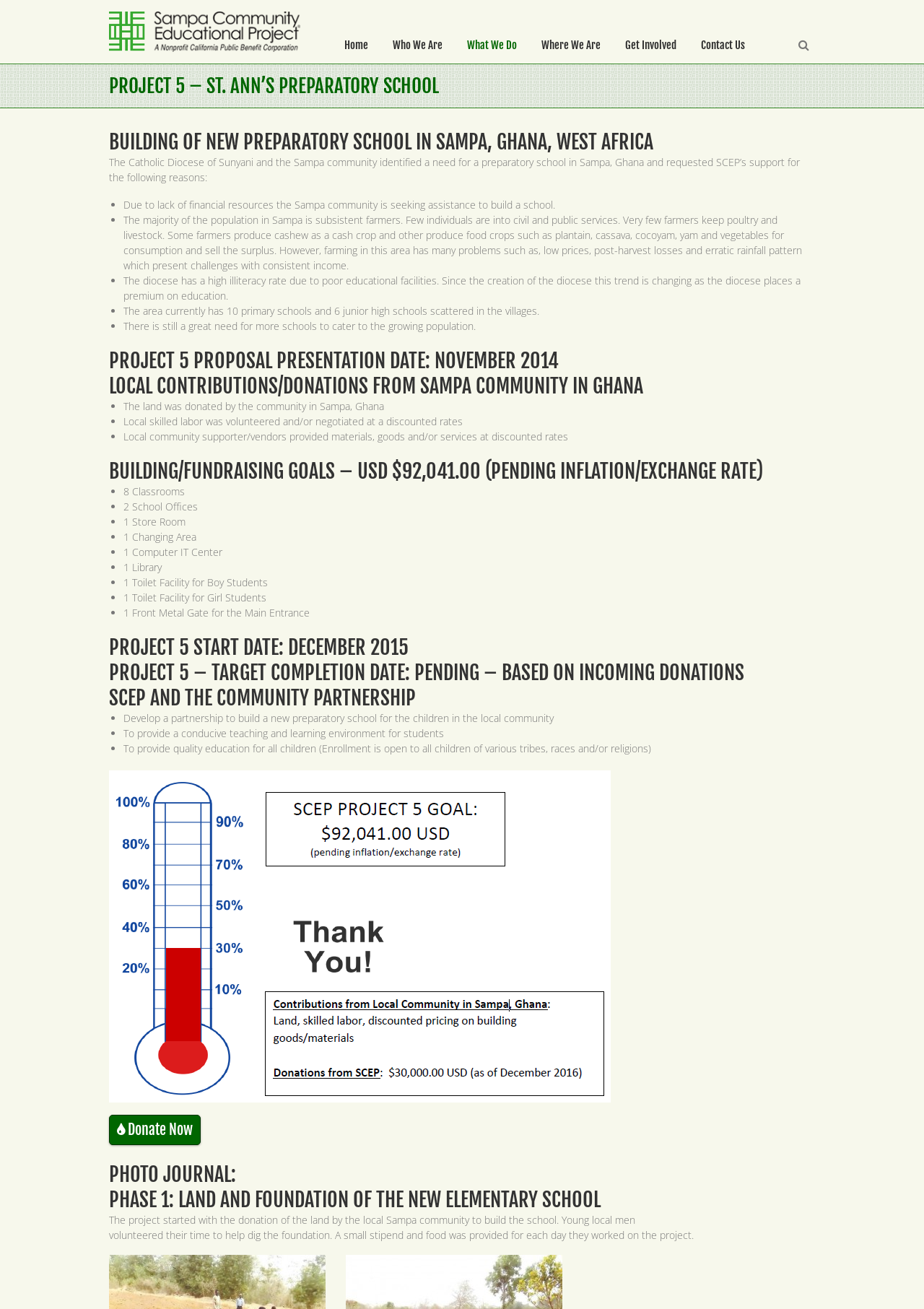Pinpoint the bounding box coordinates of the element you need to click to execute the following instruction: "Click on the 'Donate Now' button". The bounding box should be represented by four float numbers between 0 and 1, in the format [left, top, right, bottom].

[0.118, 0.852, 0.217, 0.875]